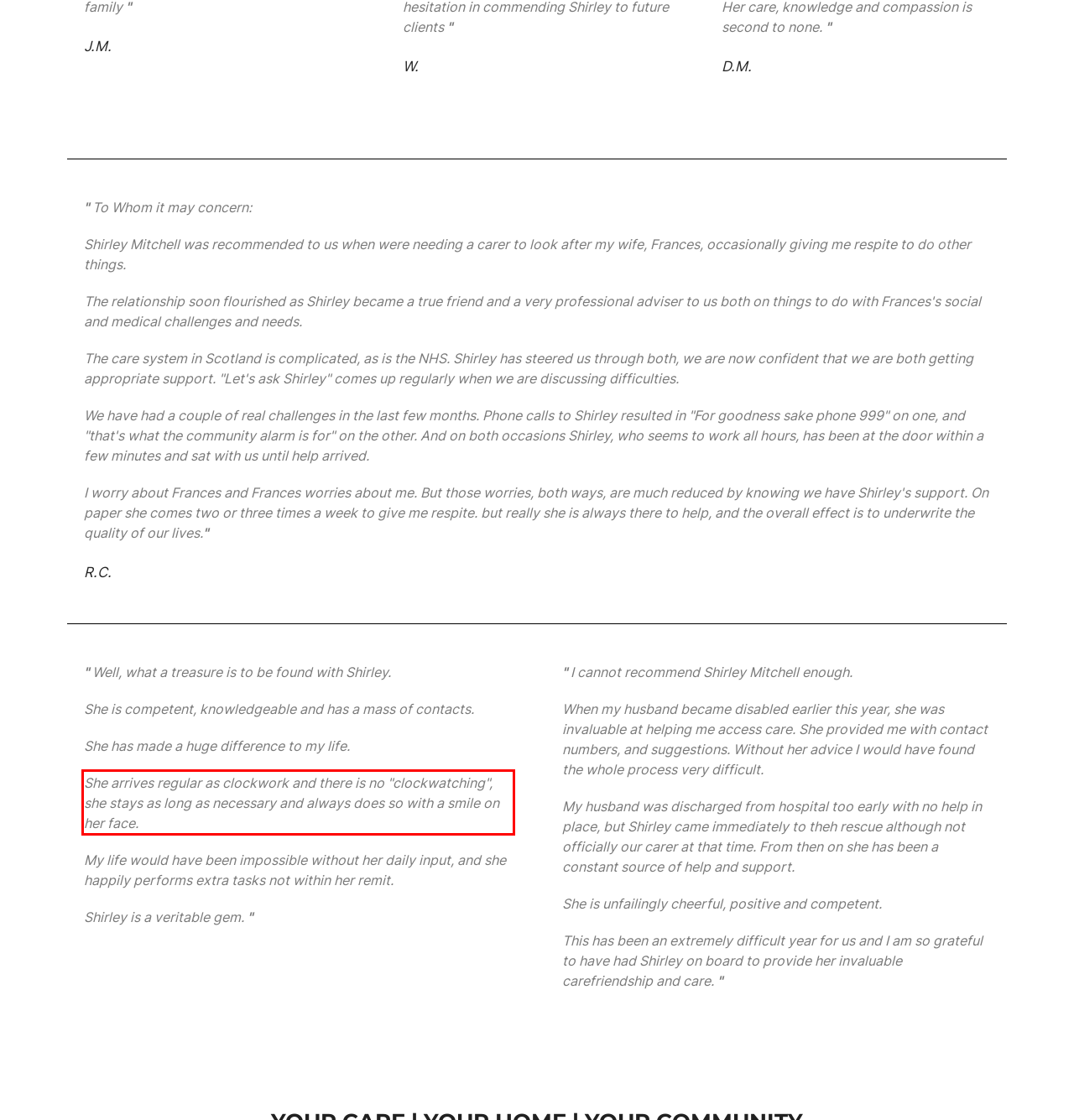You are presented with a webpage screenshot featuring a red bounding box. Perform OCR on the text inside the red bounding box and extract the content.

She arrives regular as clockwork and there is no "clockwatching", she stays as long as necessary and always does so with a smile on her face.